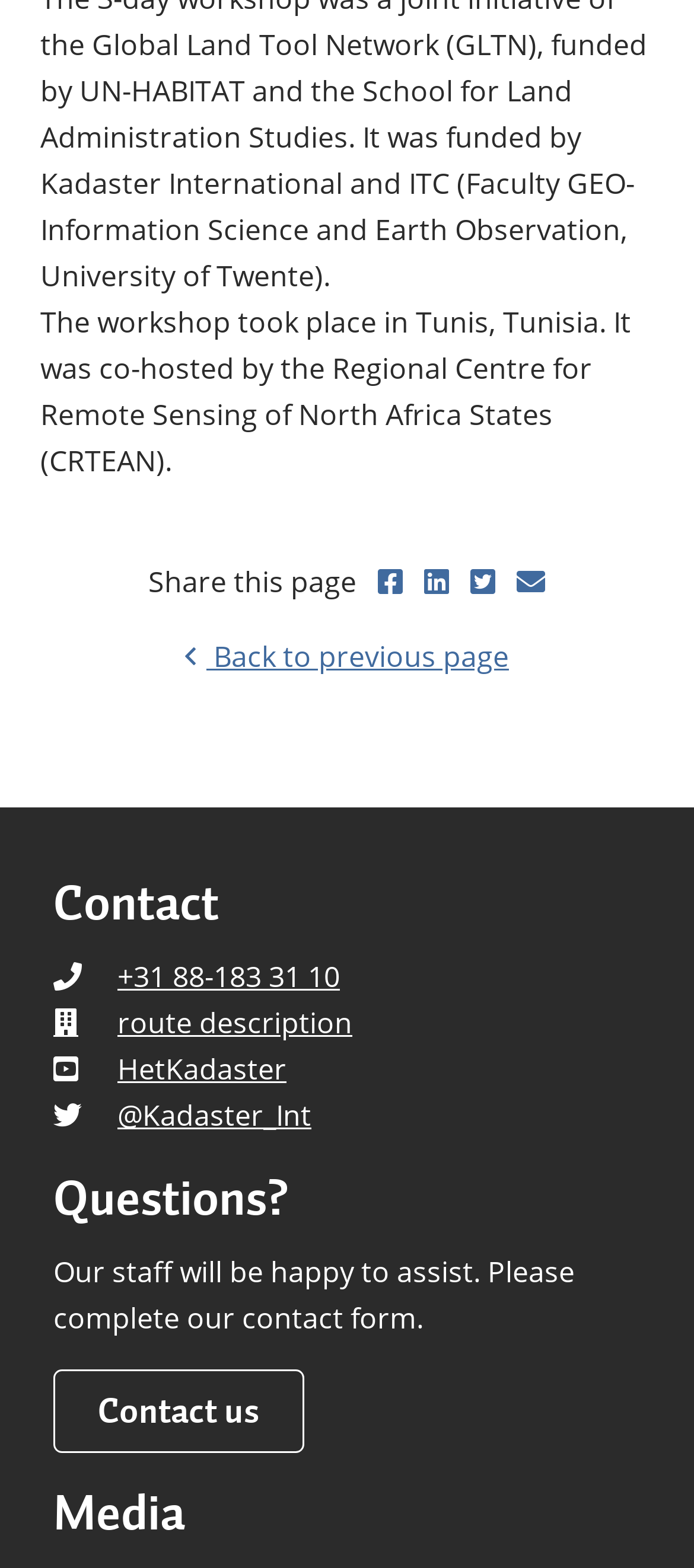Identify the bounding box coordinates of the area that should be clicked in order to complete the given instruction: "Contact us". The bounding box coordinates should be four float numbers between 0 and 1, i.e., [left, top, right, bottom].

[0.077, 0.704, 0.438, 0.757]